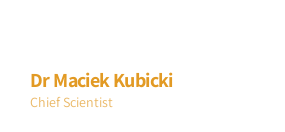What is Dr. Kubicki's area of expertise?
From the image, provide a succinct answer in one word or a short phrase.

Mechanical engineering